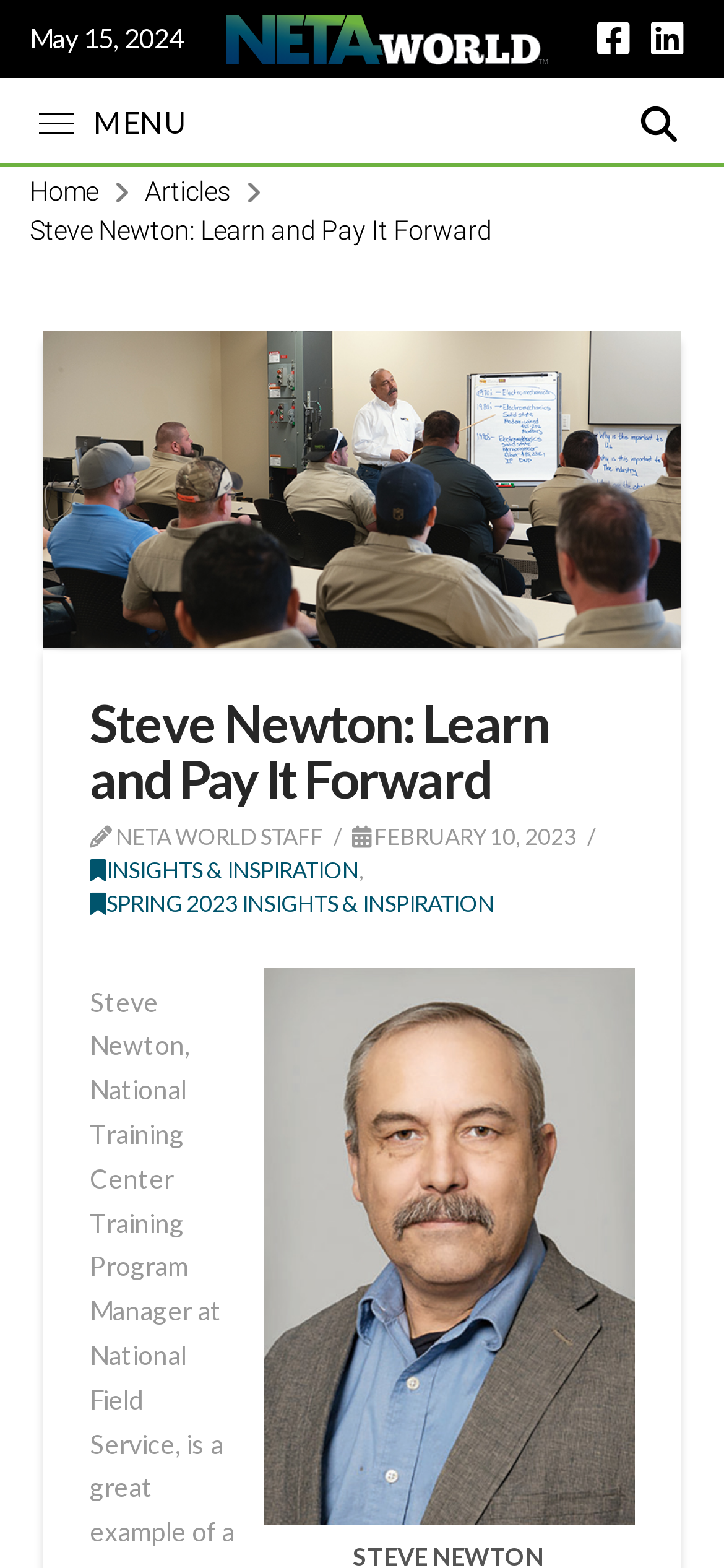Identify and provide the text content of the webpage's primary headline.

Steve Newton: Learn and Pay It Forward